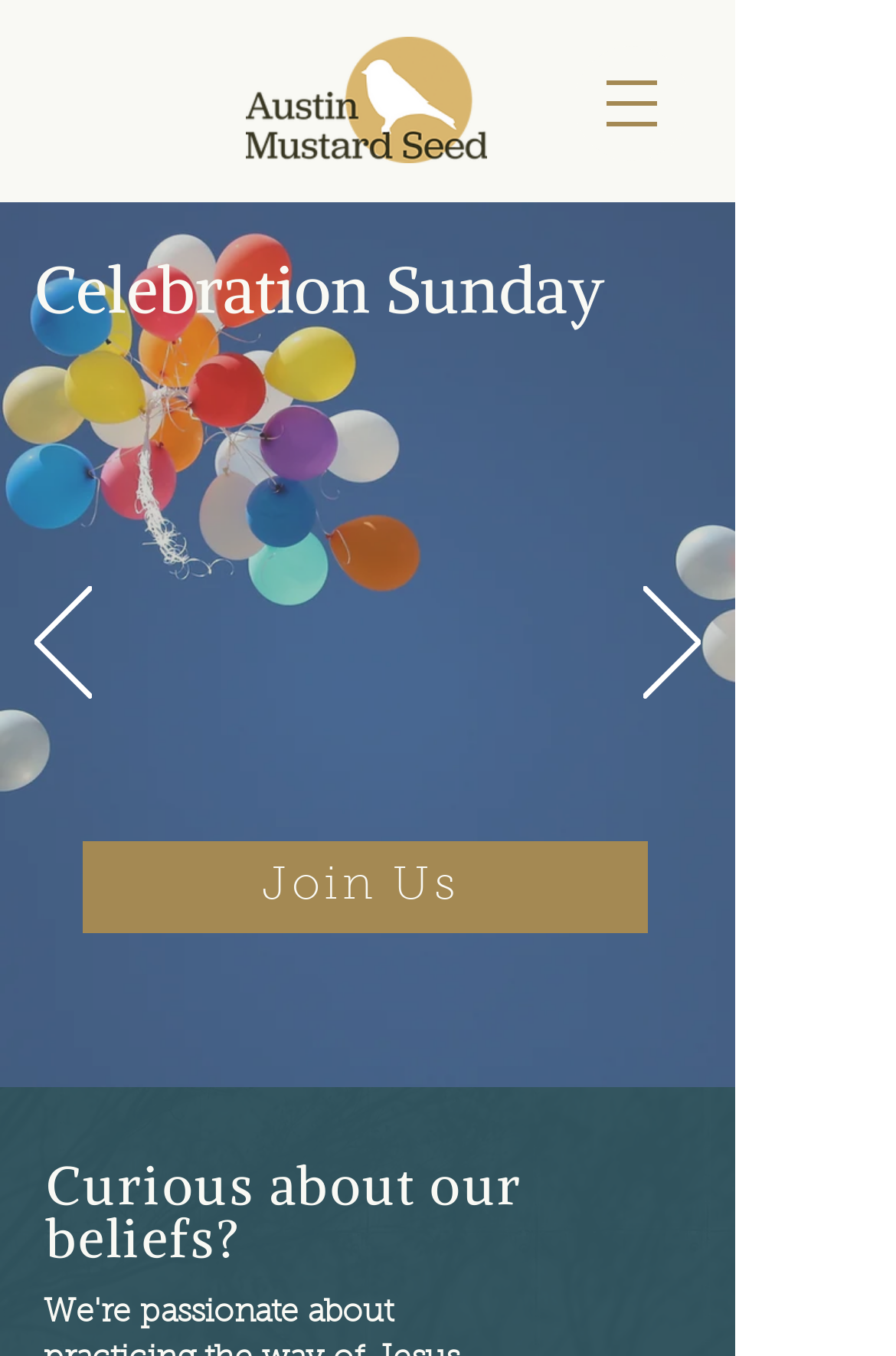For the given element description aria-label="Open navigation menu", determine the bounding box coordinates of the UI element. The coordinates should follow the format (top-left x, top-left y, bottom-right x, bottom-right y) and be within the range of 0 to 1.

[0.641, 0.034, 0.769, 0.119]